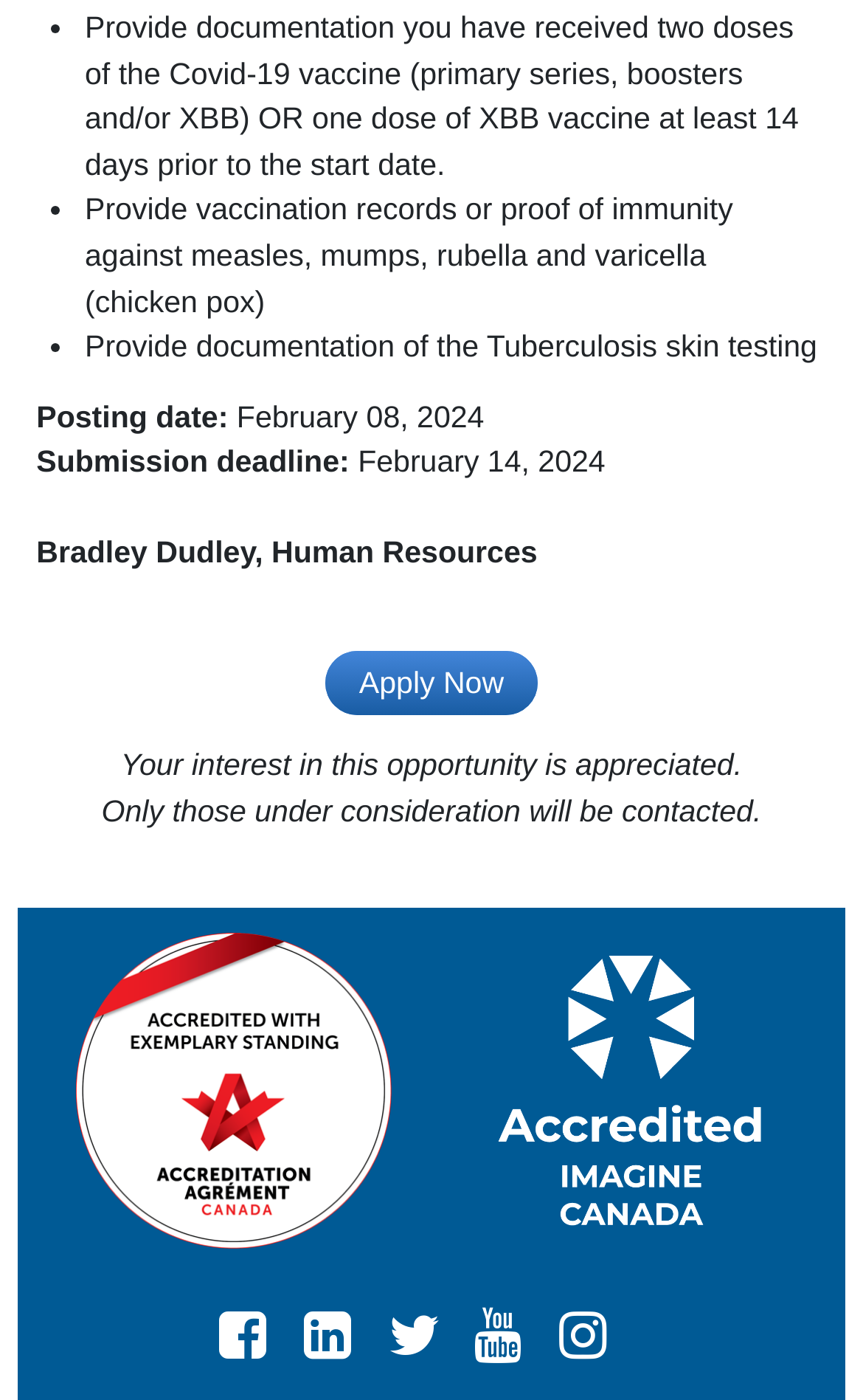Answer succinctly with a single word or phrase:
What is the purpose of the webpage?

Job posting